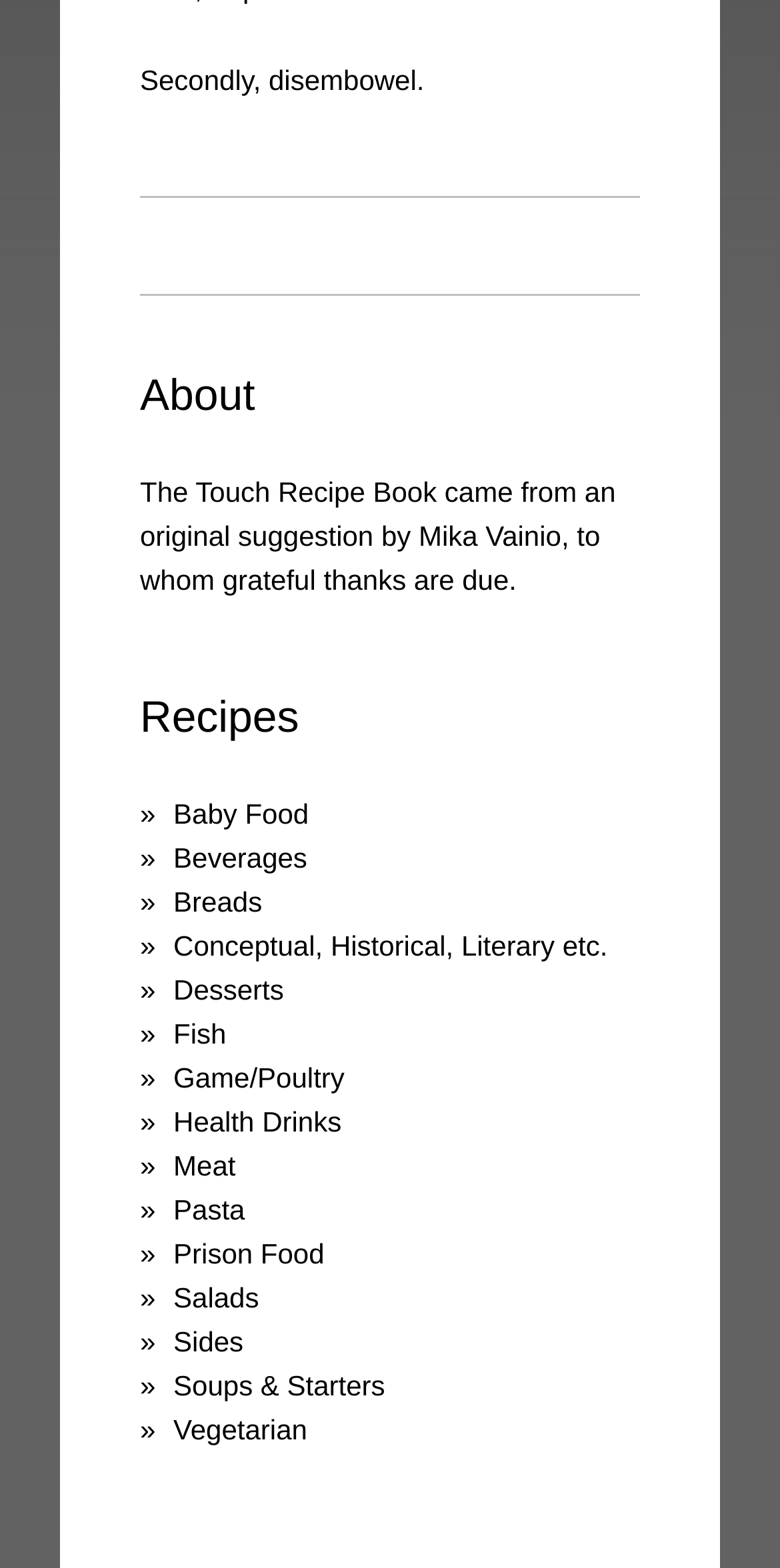Please give a concise answer to this question using a single word or phrase: 
How many categories are listed under 'Recipes'?

15